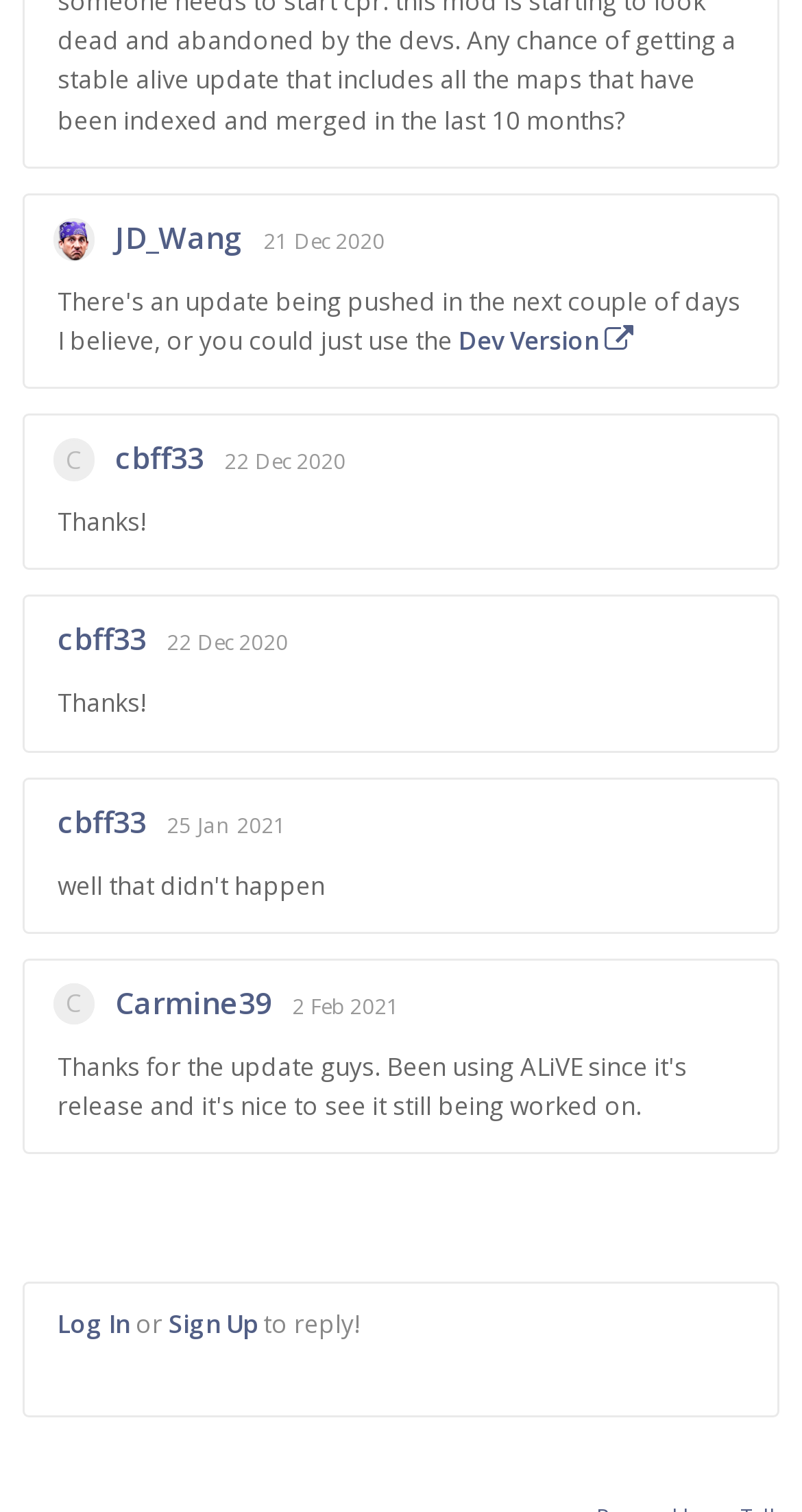Determine the bounding box coordinates of the UI element described by: "22 Dec 2020".

[0.208, 0.415, 0.359, 0.434]